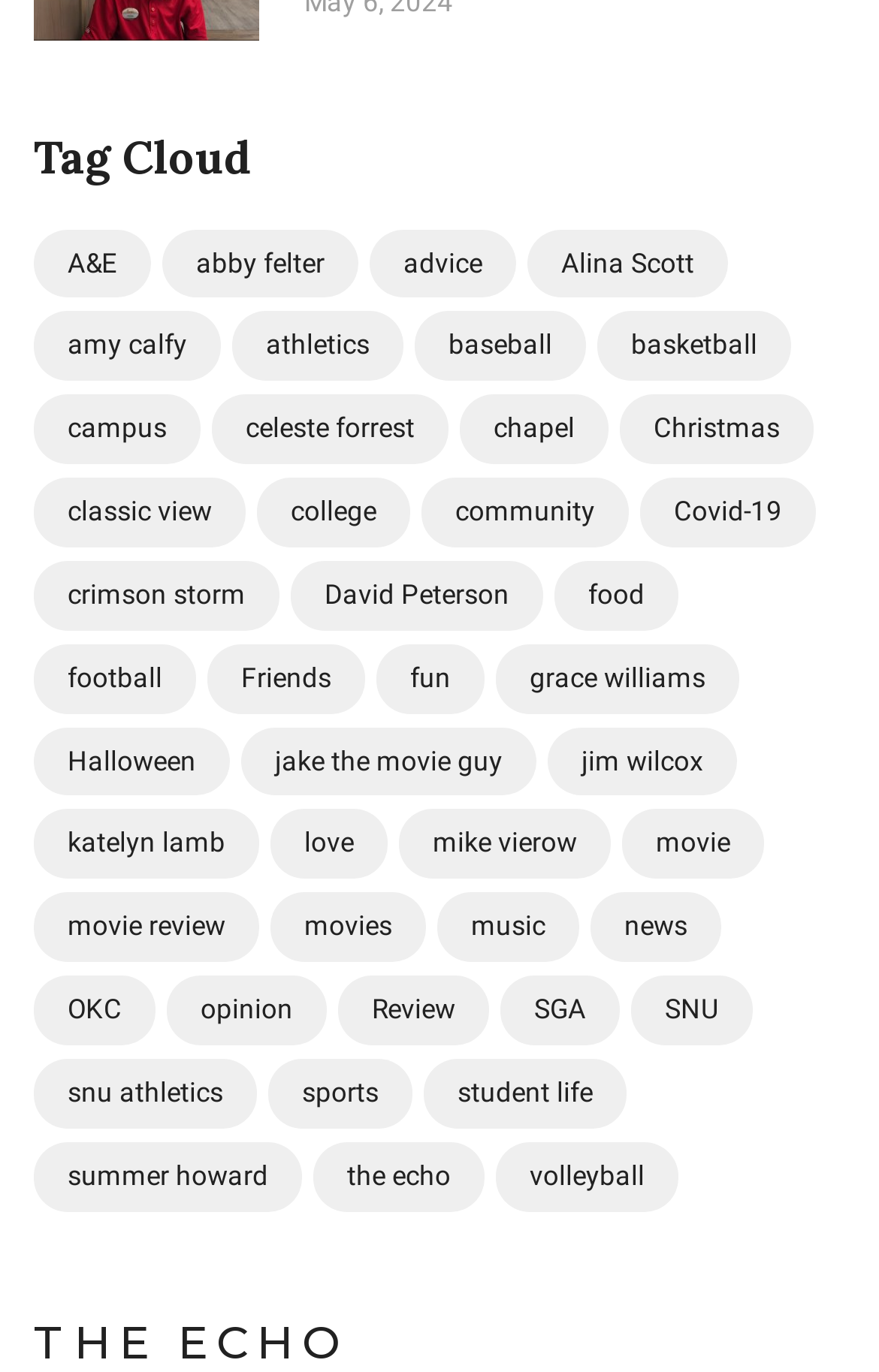Please provide the bounding box coordinates for the element that needs to be clicked to perform the following instruction: "Read 'THE ECHO' articles". The coordinates should be given as four float numbers between 0 and 1, i.e., [left, top, right, bottom].

[0.038, 0.958, 0.397, 0.998]